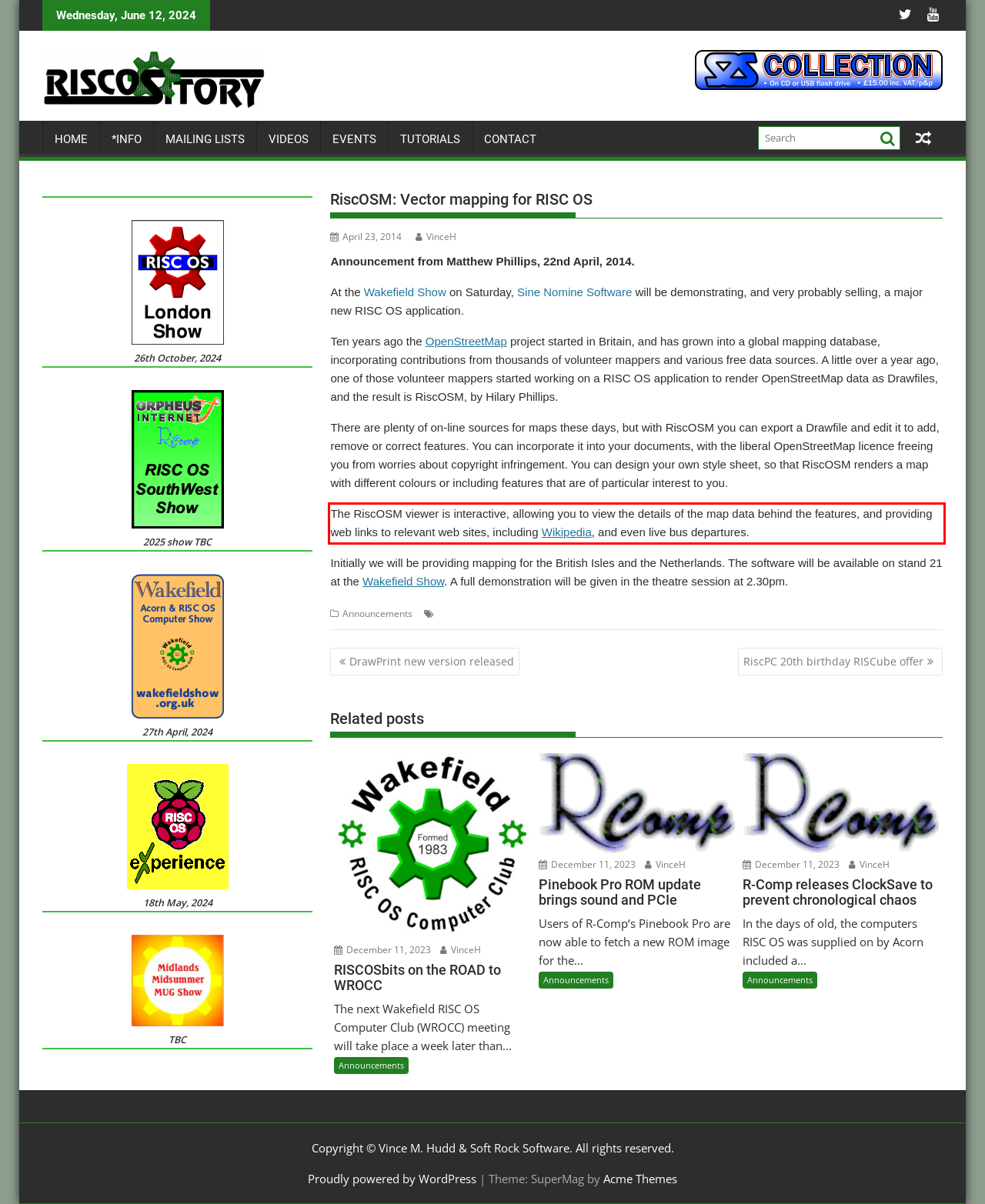You are provided with a screenshot of a webpage that includes a red bounding box. Extract and generate the text content found within the red bounding box.

The RiscOSM viewer is interactive, allowing you to view the details of the map data behind the features, and providing web links to relevant web sites, including Wikipedia, and even live bus departures.